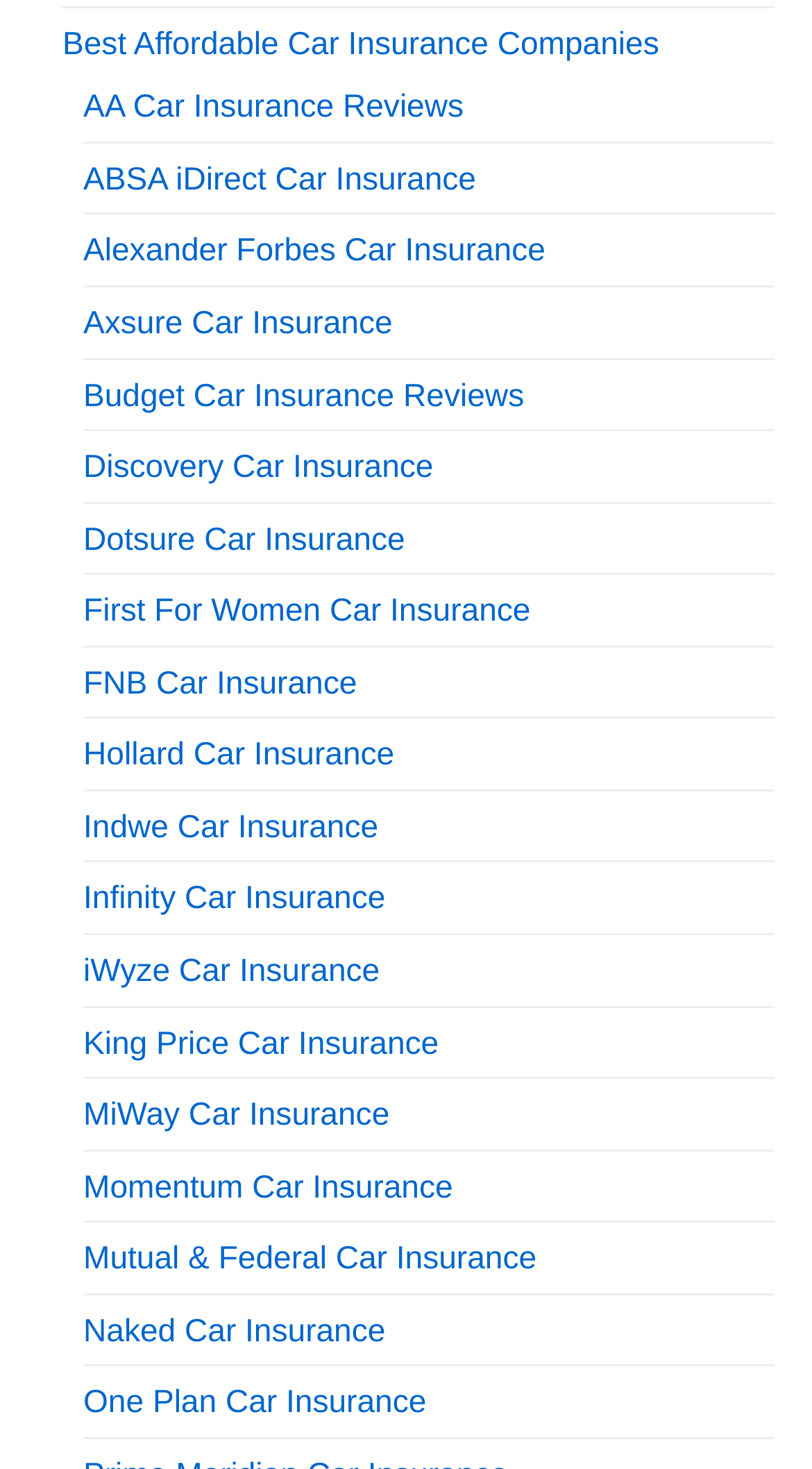Consider the image and give a detailed and elaborate answer to the question: 
Is there a car insurance company named 'Naked'?

I searched for the link 'Naked Car Insurance' on the webpage, and I found it, so yes, there is a car insurance company named 'Naked'.